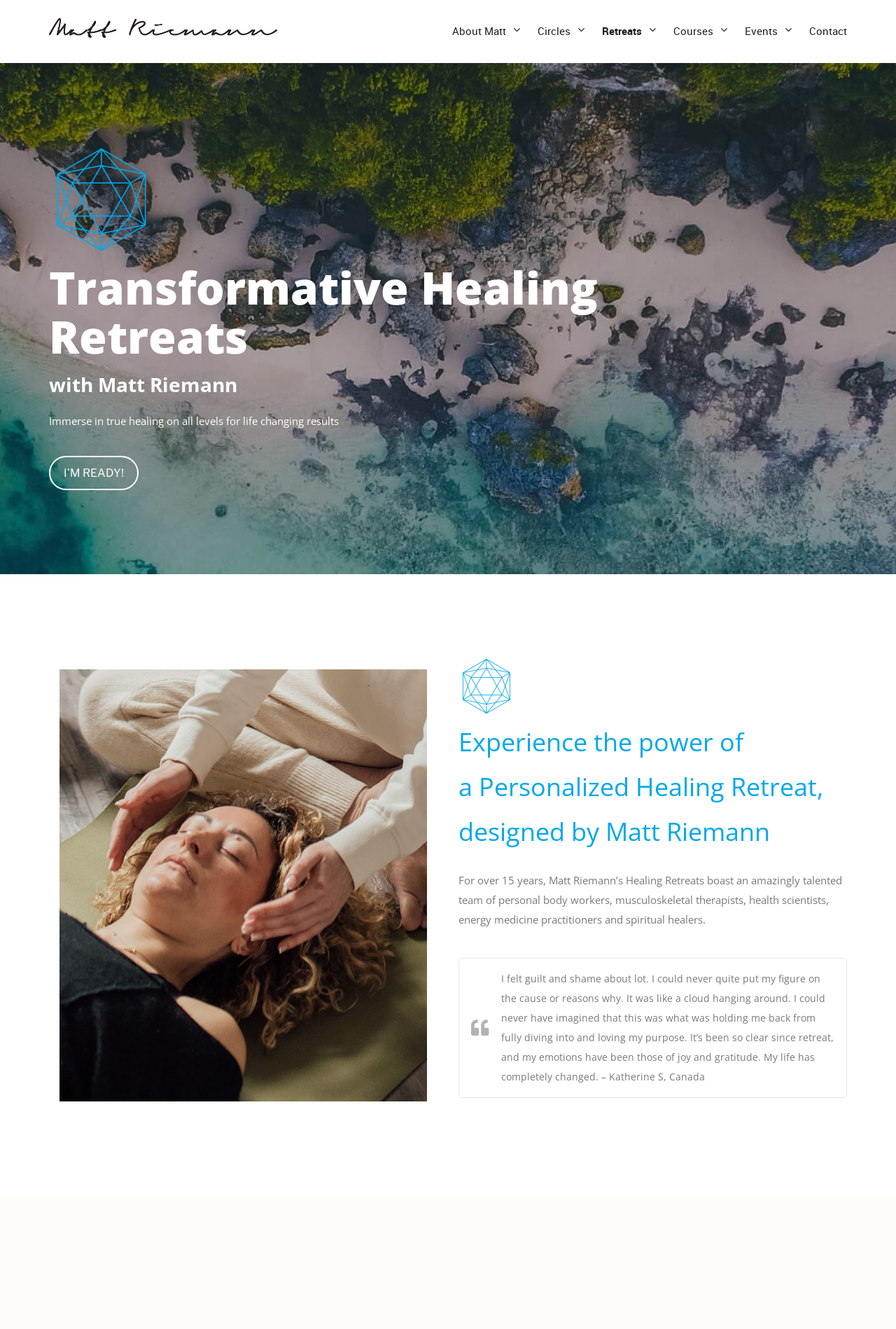What is the theme of the images on the webpage?
Answer the question with detailed information derived from the image.

The images on the webpage, although not explicitly described, appear to be related to nature, possibly depicting serene landscapes or outdoor settings. This is inferred from the context of the webpage, which is focused on healing and wellness.